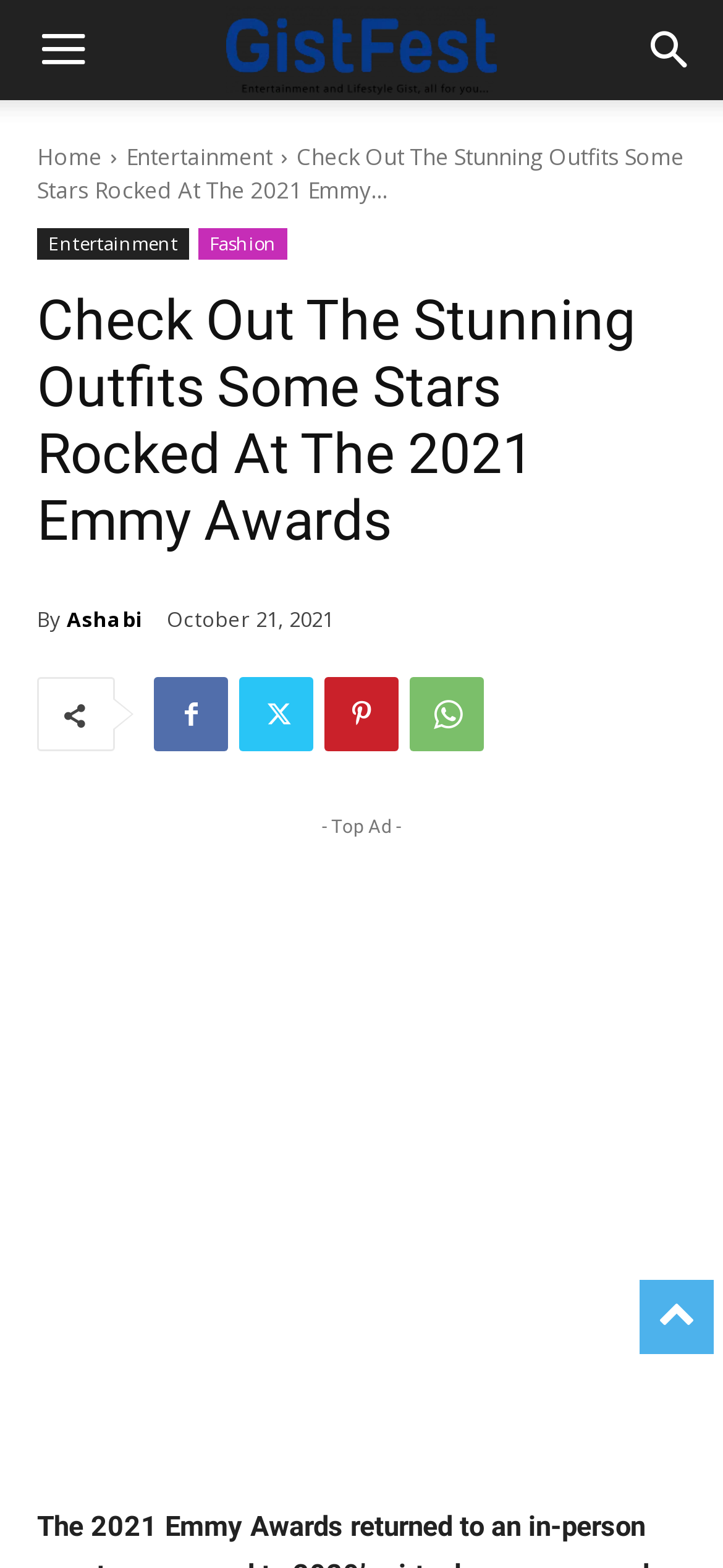What is the principal heading displayed on the webpage?

Check Out The Stunning Outfits Some Stars Rocked At The 2021 Emmy Awards